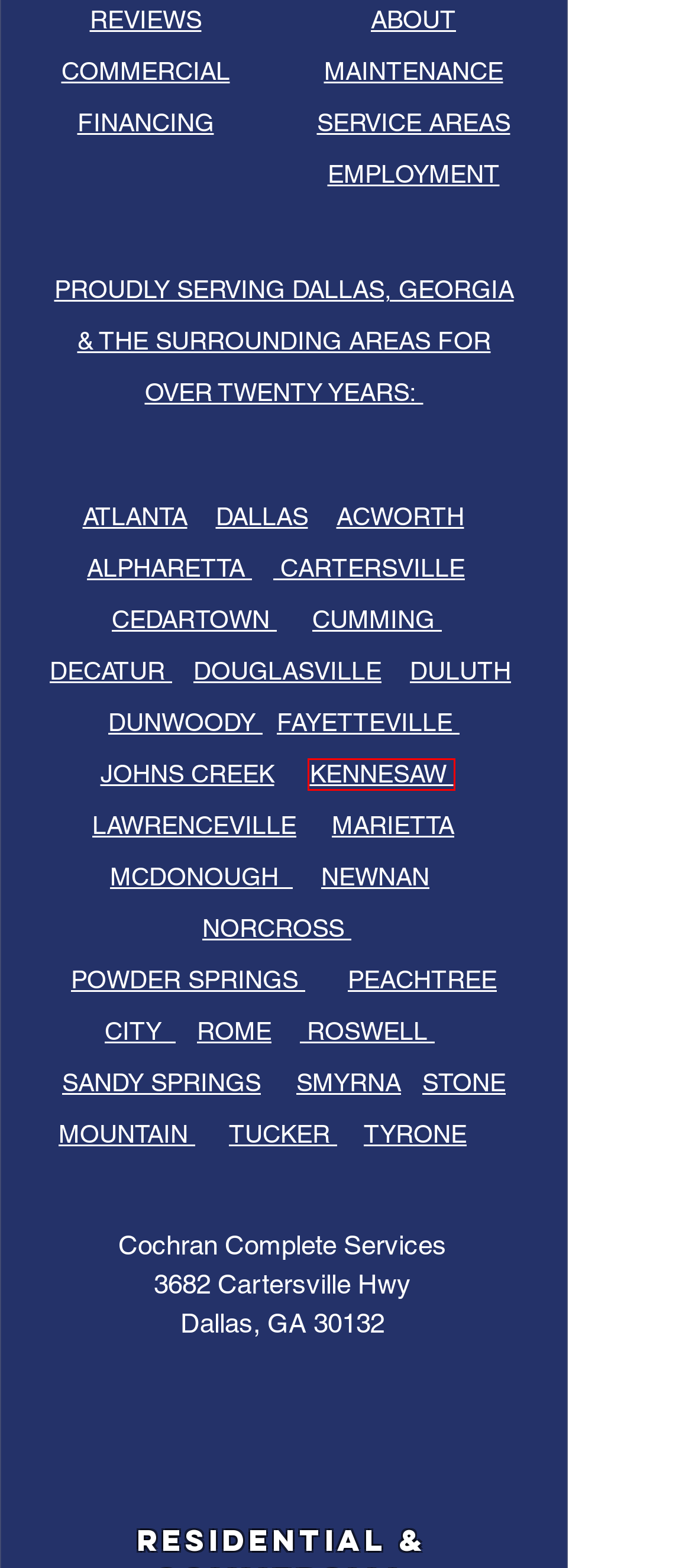Look at the screenshot of the webpage and find the element within the red bounding box. Choose the webpage description that best fits the new webpage that will appear after clicking the element. Here are the candidates:
A. Kennesaw
B. HVAC SERVICE AREAS | Cochran Complete Services| Dallas, GA
C. Norcross
D. HVAC COMMERCIAL | Cochran Complete Services | Dallas, Georgia
E. Duluth
F. Dallas
G. Alpharetta
H. Cedartown

A